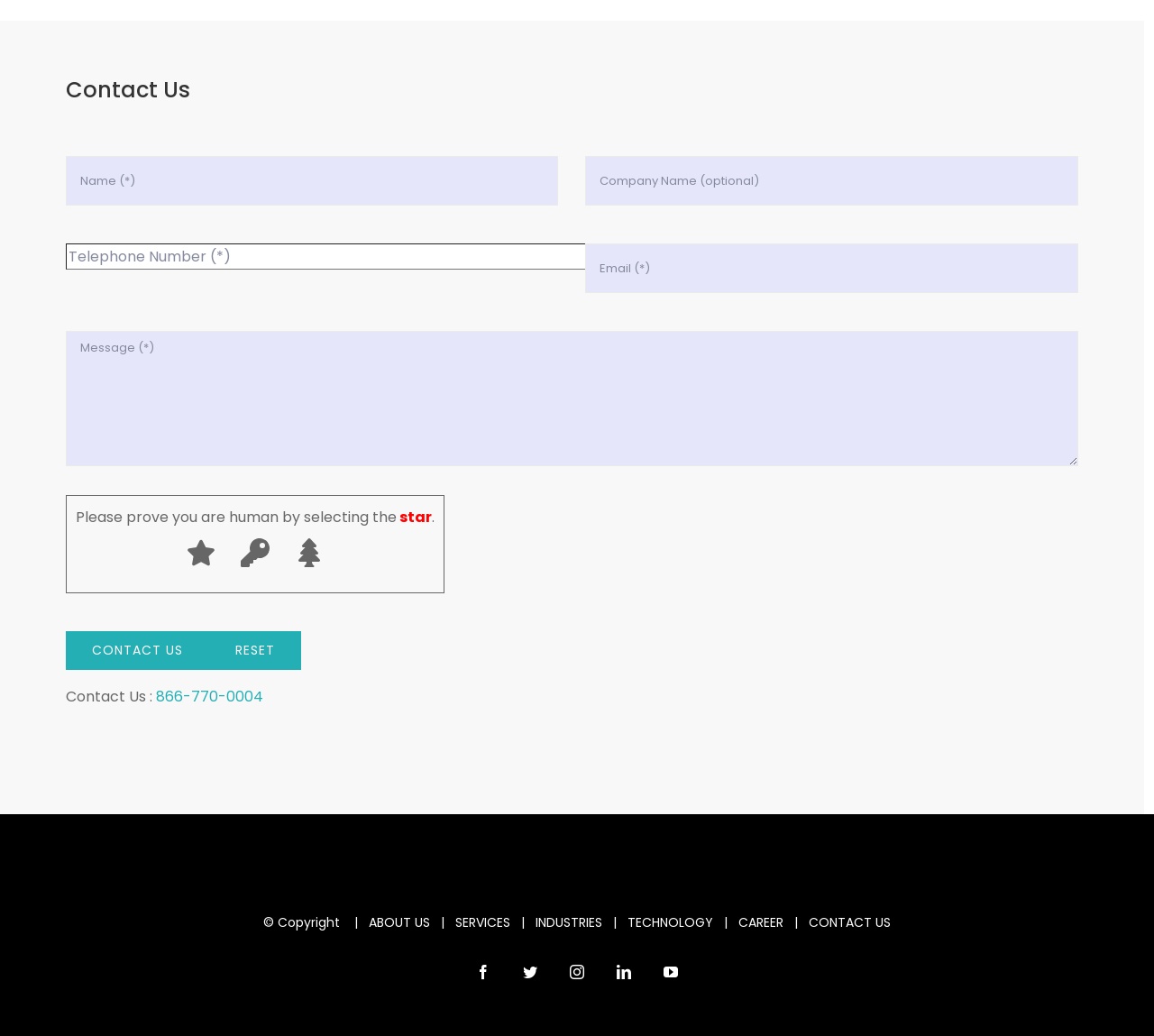Find the bounding box coordinates of the area that needs to be clicked in order to achieve the following instruction: "Click the 'Reset' button". The coordinates should be specified as four float numbers between 0 and 1, i.e., [left, top, right, bottom].

[0.181, 0.609, 0.261, 0.647]